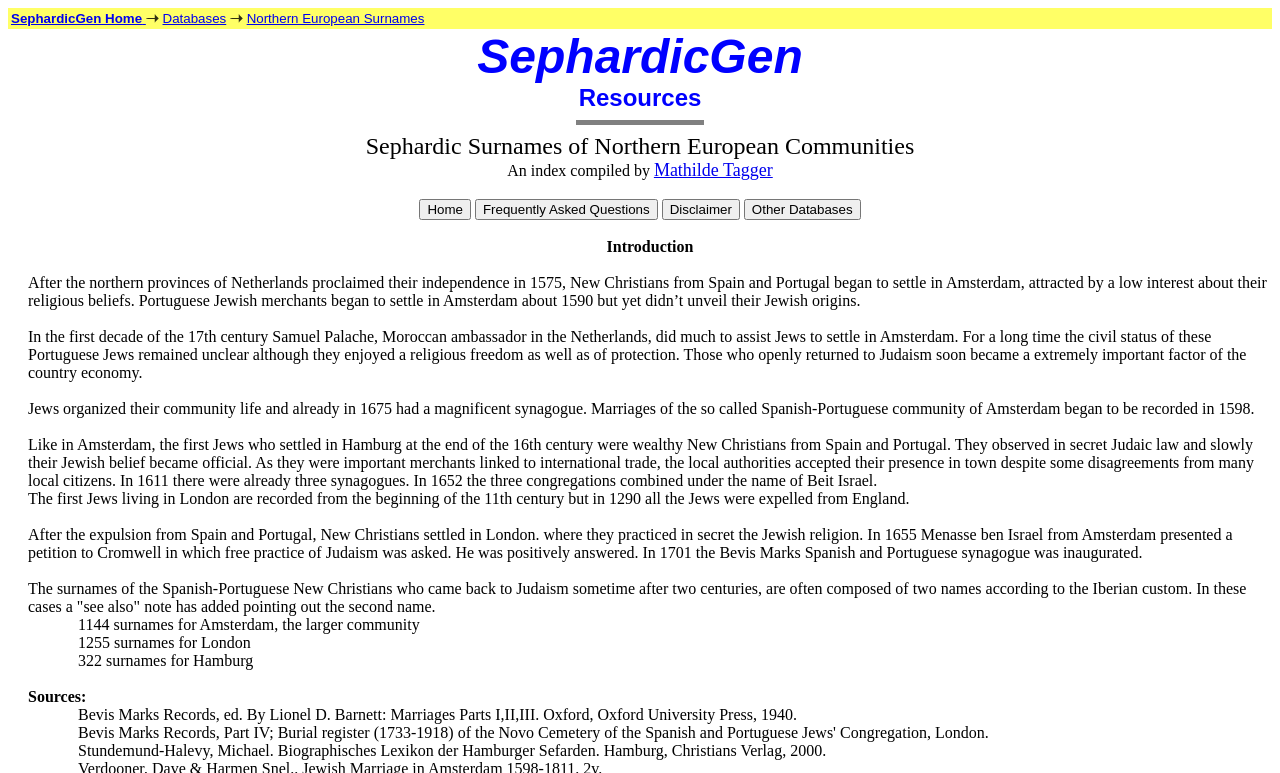Select the bounding box coordinates of the element I need to click to carry out the following instruction: "Click on Home".

[0.328, 0.257, 0.368, 0.285]